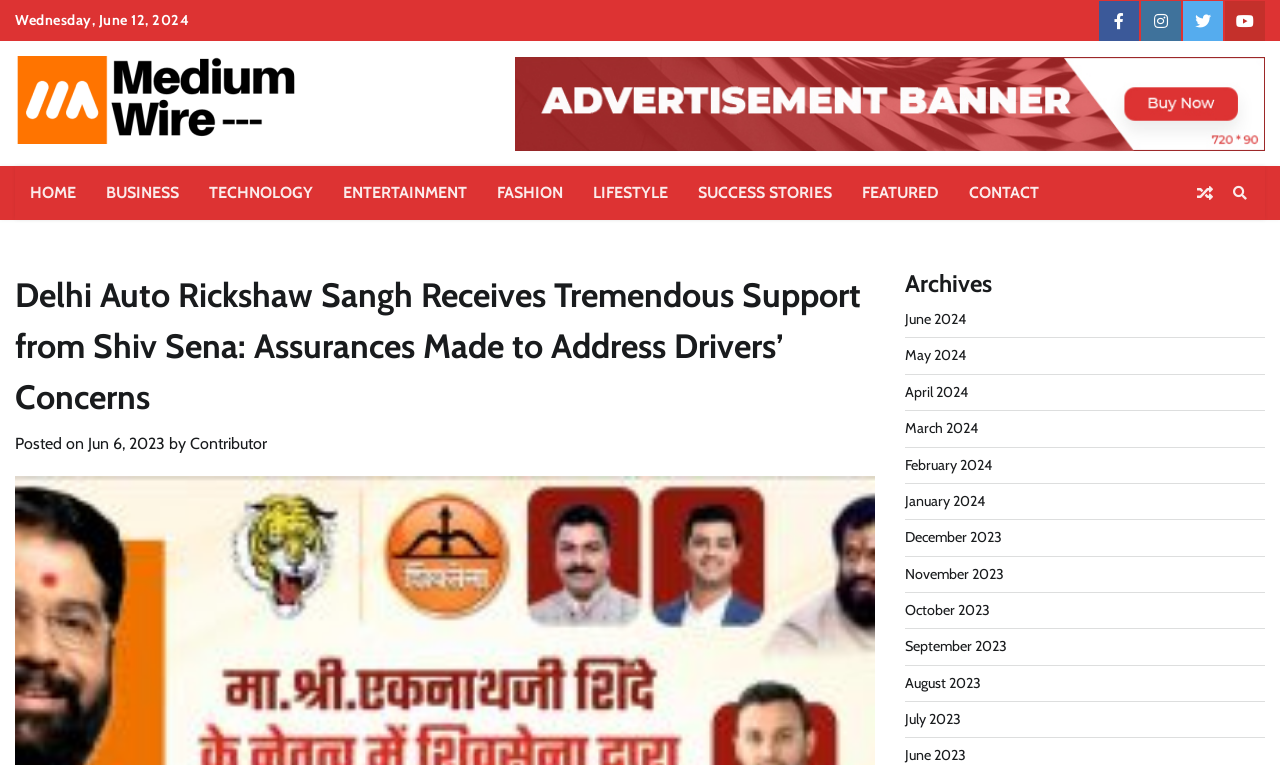Generate a comprehensive description of the contents of the webpage.

The webpage appears to be a news article page with a focus on the topic "Delhi Auto Rickshaw Sangh Receives Tremendous Support from Shiv Sena: Assurances Made to Address Drivers' Concerns". 

At the top left, there is a date displayed as "Wednesday, June 12, 2024". On the top right, there are social media links for Facebook, Instagram, Twitter, and YouTube. 

Below the date, there is a horizontal menu bar with links to different sections of the website, including "HOME", "BUSINESS", "TECHNOLOGY", "ENTERTAINMENT", "FASHION", "LIFESTYLE", "SUCCESS STORIES", "FEATURED", and "CONTACT". 

The main article title "Delhi Auto Rickshaw Sangh Receives Tremendous Support from Shiv Sena: Assurances Made to Address Drivers' Concerns" is prominently displayed in the middle of the page. Below the title, there is a line of text indicating the article was posted on June 6, 2023, by a contributor. 

On the right side of the page, there is a section titled "Archives" with links to different months, from June 2024 to June 2023. 

There are two images on the page, one is an advertisement image on the top right, and the other is a logo image for "Medium Wire, News, Business, Finance, Entertainment" on the top left.